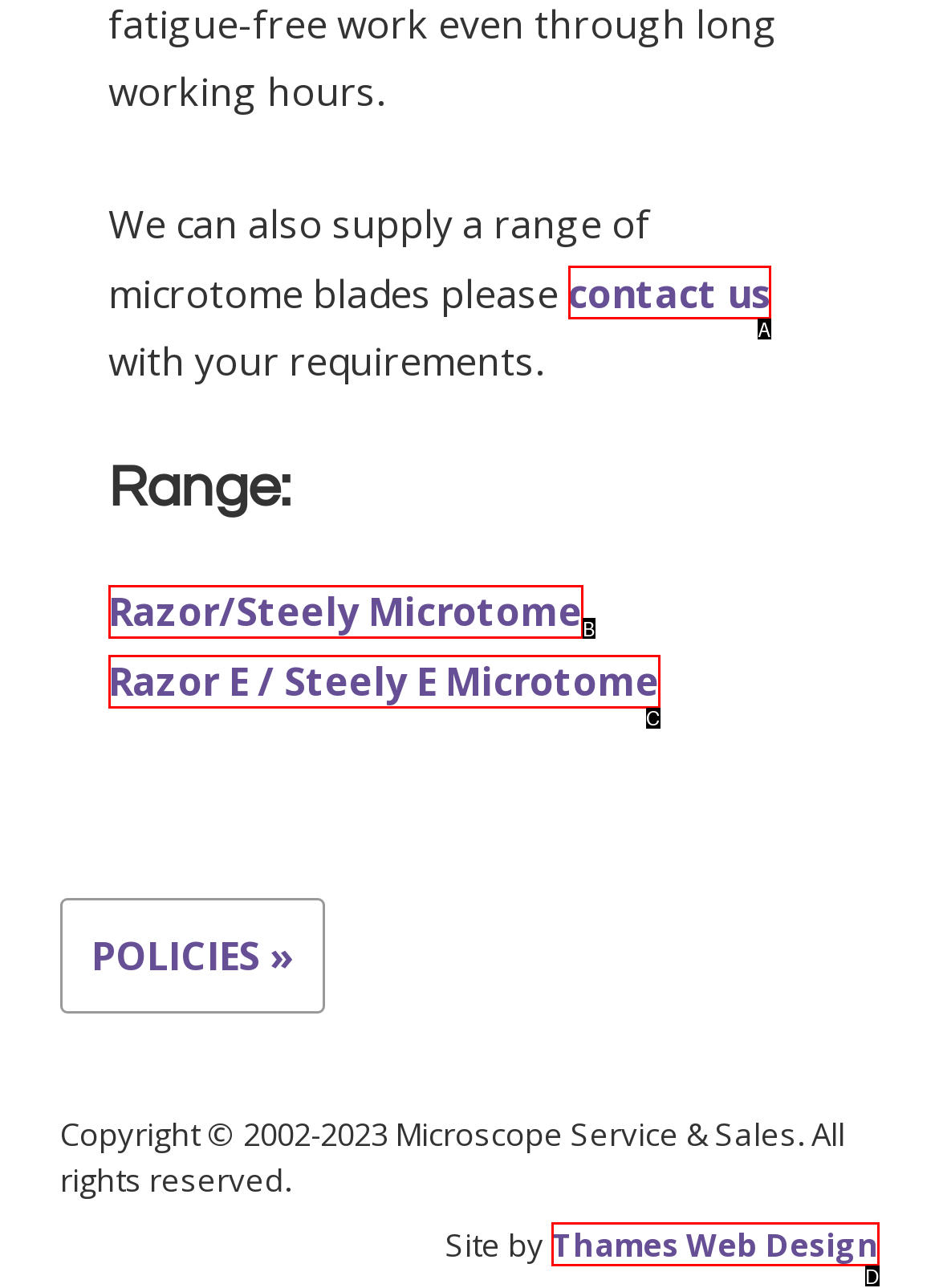Determine which HTML element best suits the description: Thames Web Design. Reply with the letter of the matching option.

D